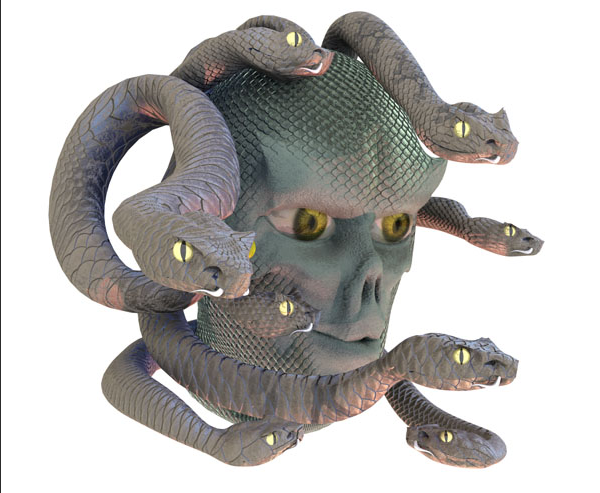Detail all significant aspects of the image you see.

This striking 3D rendering features a creatively designed skull entwined with several serpentine forms that represent a unique interpretation of the mythical Medusa. The head serves as a central focal point, with the snakes artistically coiled around it, giving a sense of dynamic movement. Each snake is intricately detailed, showcasing textured scales and piercing yellow eyes that enhance the overall realism of the composition. The project embodies key concepts of surface treatment and texture mapping, demonstrating advanced skills in creating layered surfaces that emphasize depth and detail. This artwork reflects a culmination of techniques aimed at achieving a photo-realistic representation, emphasizing the complexities of materials and the interplay of light and shadow. The composition not only captures the essence of the mythical creature but also invites viewers to appreciate the artistry involved in 3D animation and design.